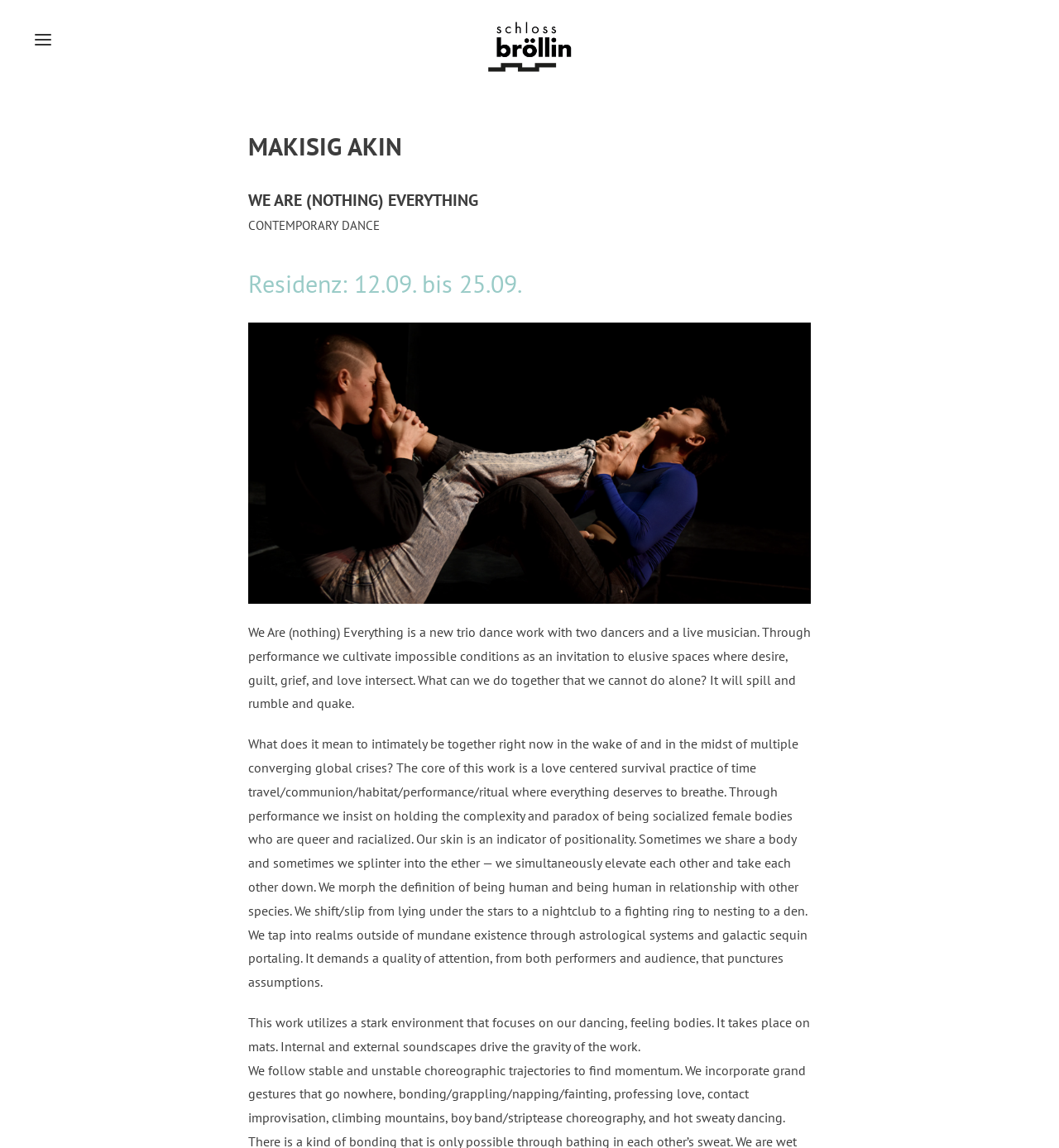What is the duration of the residency?
Answer with a single word or phrase, using the screenshot for reference.

12.09. to 25.09.